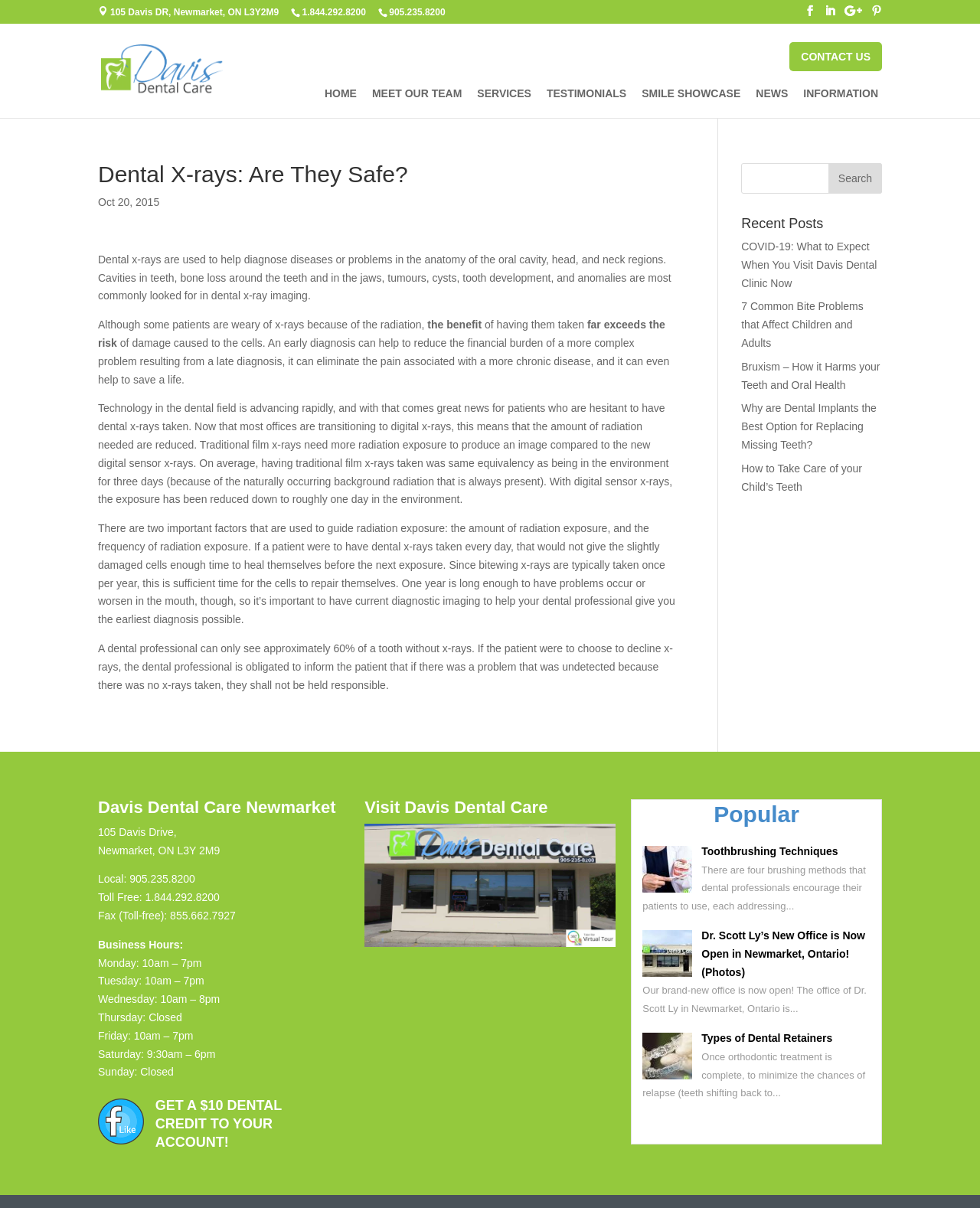Please identify the bounding box coordinates for the region that you need to click to follow this instruction: "Click on 'HOME'".

[0.327, 0.067, 0.368, 0.098]